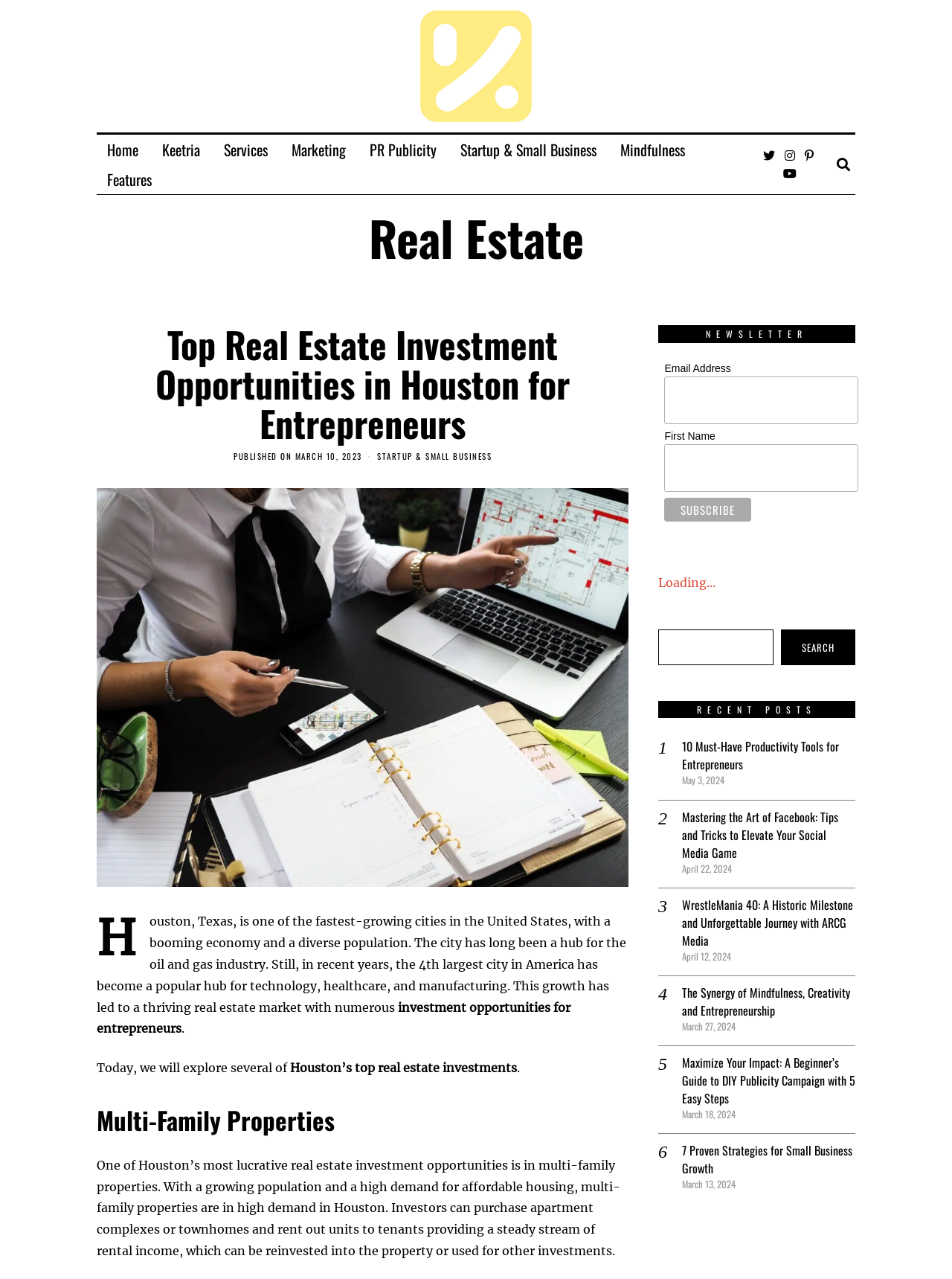Analyze the image and provide a detailed answer to the question: How many recent posts are listed on the webpage?

The webpage lists 6 recent posts, each with a title, date, and link, under the 'RECENT POSTS' heading, including topics such as productivity tools, Facebook marketing, and entrepreneurship.